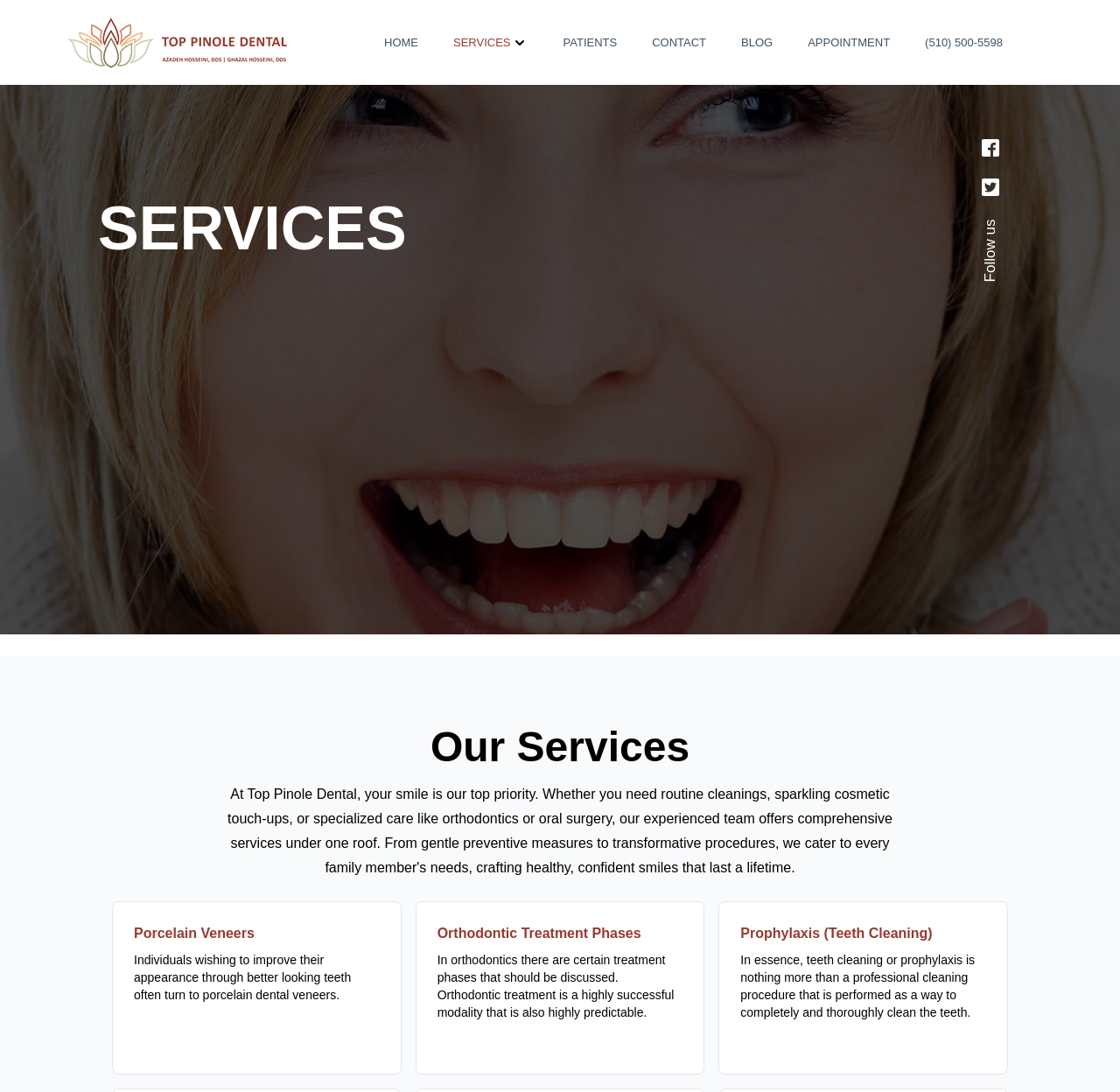Answer the following query concisely with a single word or phrase:
What services are provided by the dental clinic?

General, Cosmetic, Restorative, Surgical Dentistry